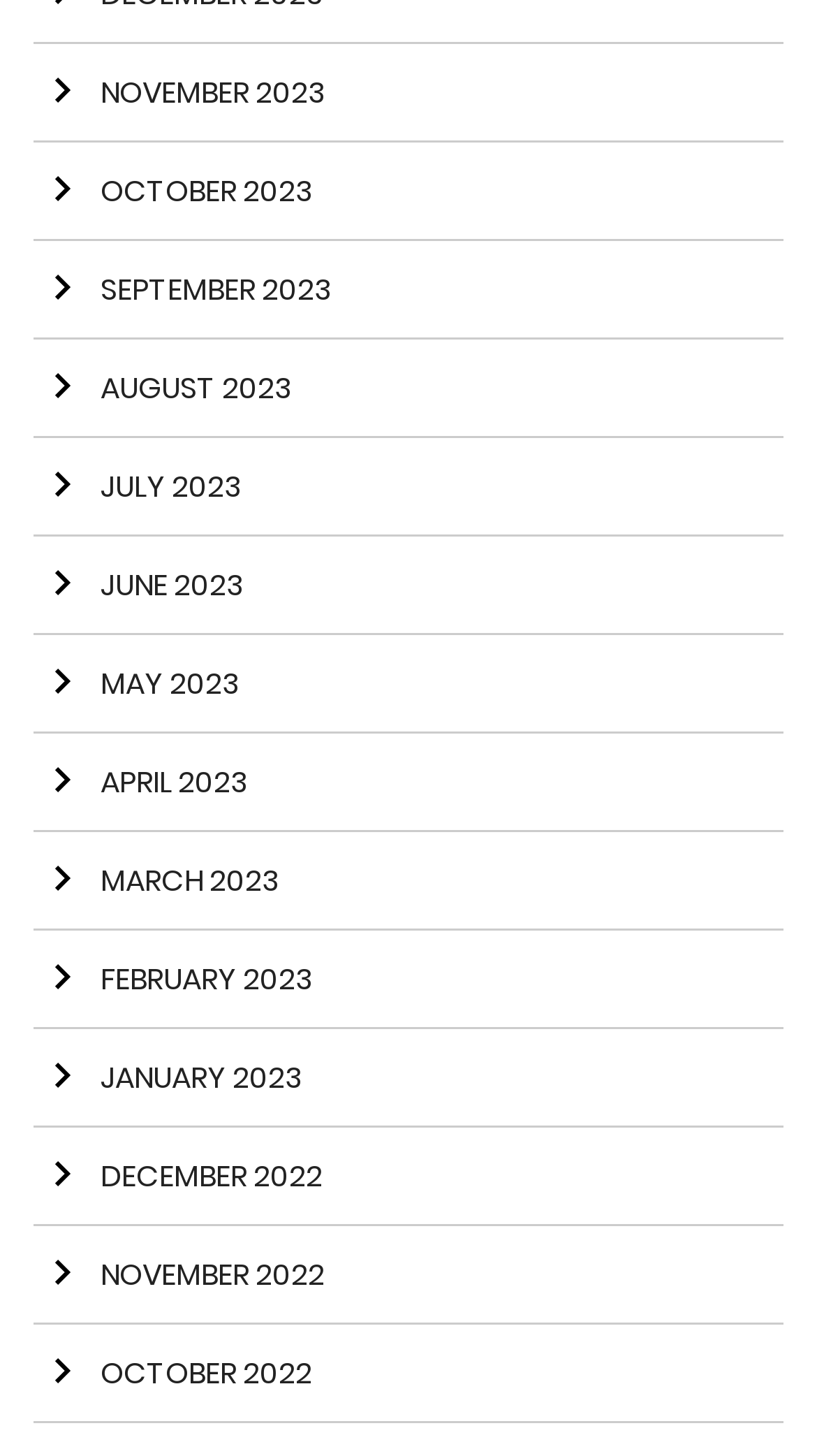By analyzing the image, answer the following question with a detailed response: What is the vertical position of the 'Arrow right OCTOBER 2022' link?

I compared the y1 and y2 coordinates of the 'Arrow right OCTOBER 2022' link with the other links, and found that it is approximately in the middle of the webpage, with a y1 coordinate of 0.91 and a y2 coordinate of 0.978.